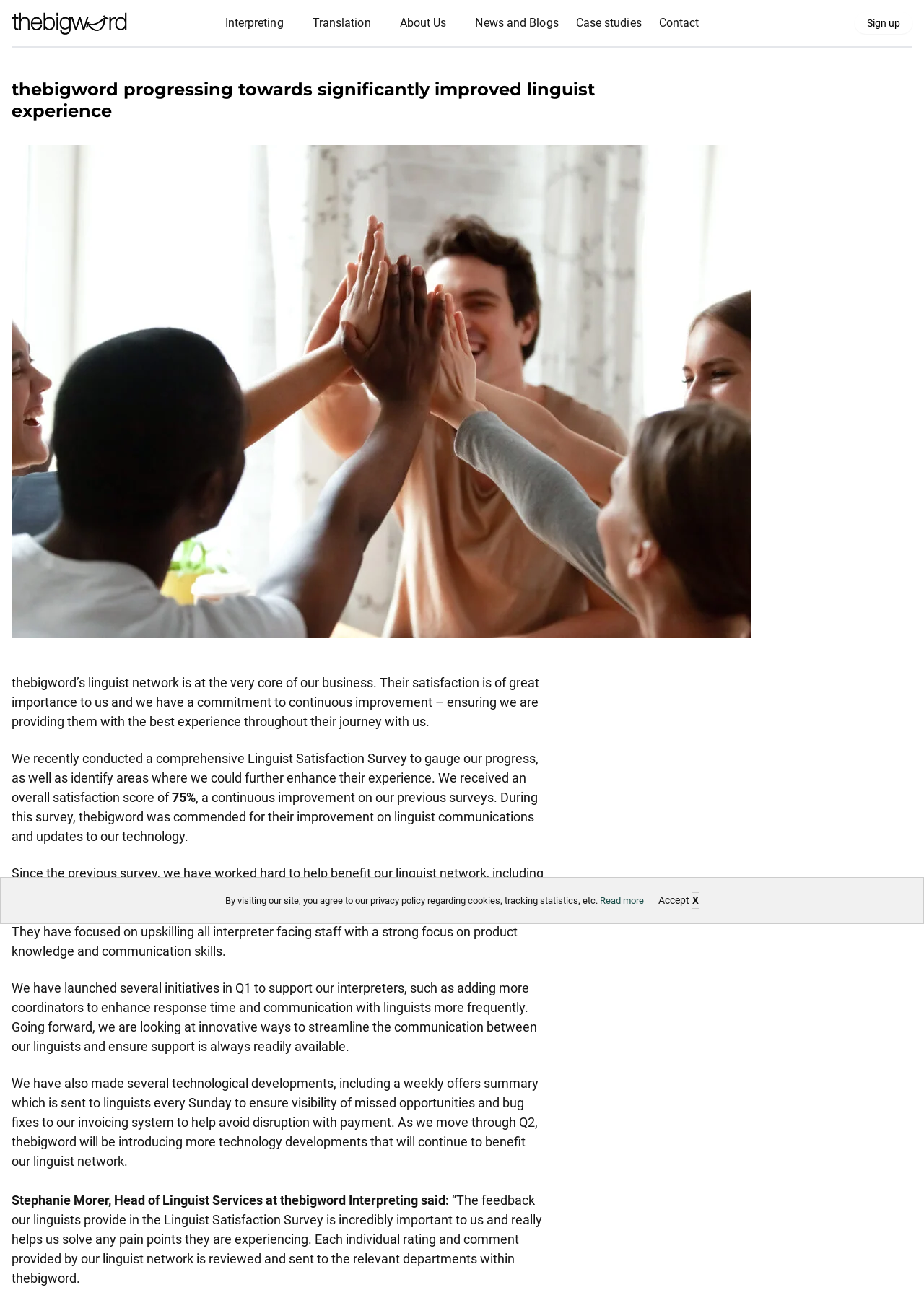Could you highlight the region that needs to be clicked to execute the instruction: "Click on Interpreting"?

[0.234, 0.007, 0.307, 0.029]